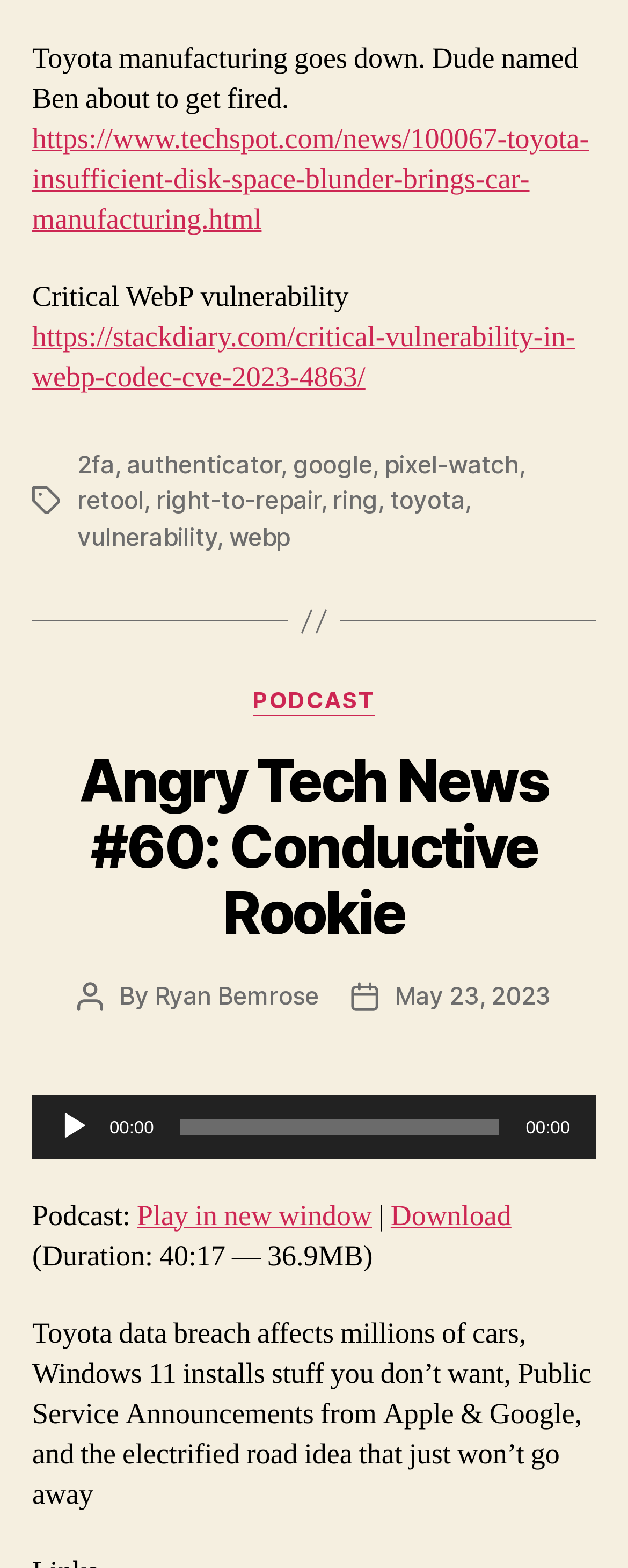Specify the bounding box coordinates of the element's area that should be clicked to execute the given instruction: "Read about the critical WebP vulnerability". The coordinates should be four float numbers between 0 and 1, i.e., [left, top, right, bottom].

[0.051, 0.204, 0.916, 0.253]